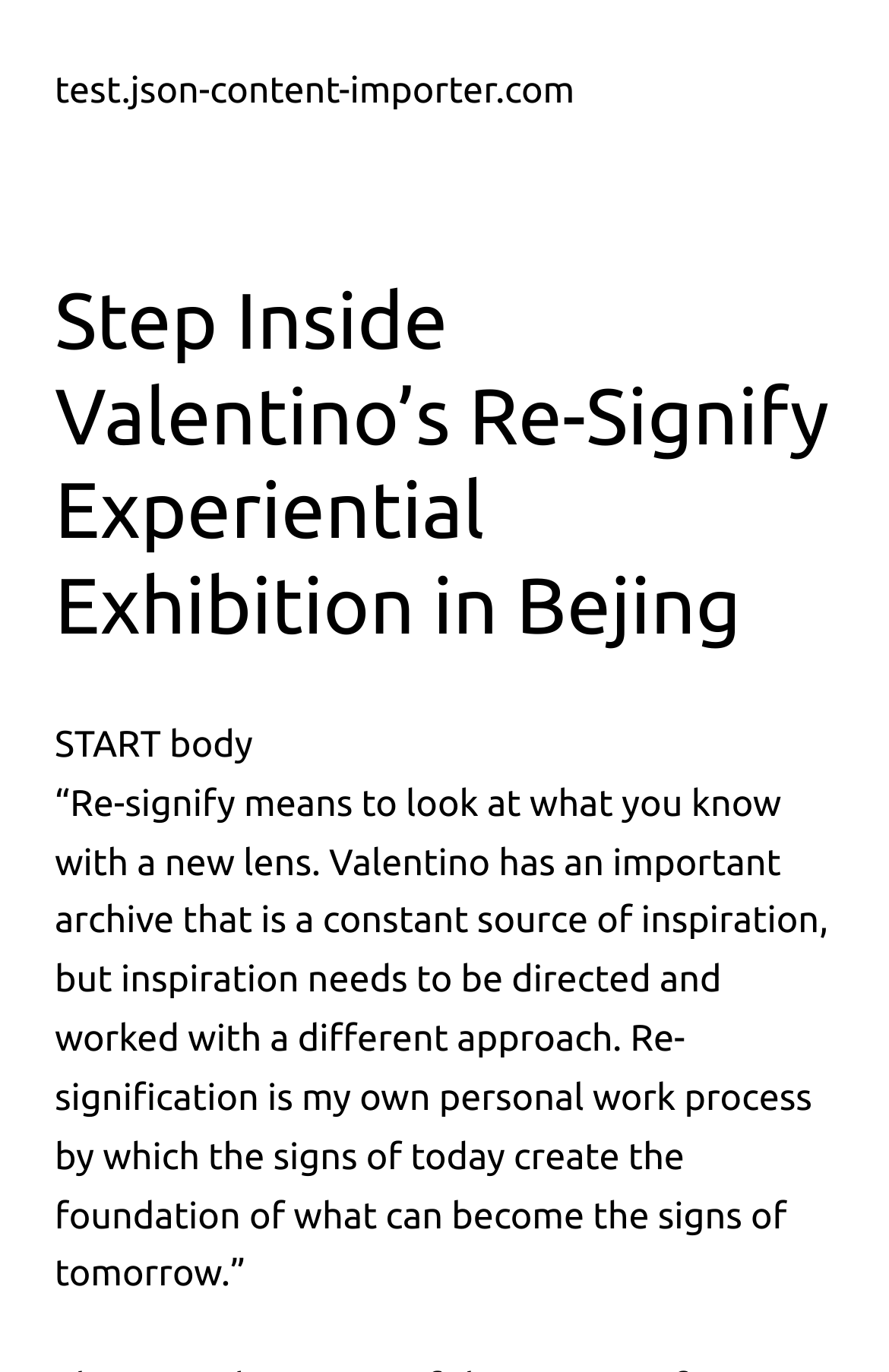Identify the bounding box for the UI element described as: "test.json-content-importer.com". The coordinates should be four float numbers between 0 and 1, i.e., [left, top, right, bottom].

[0.062, 0.051, 0.646, 0.081]